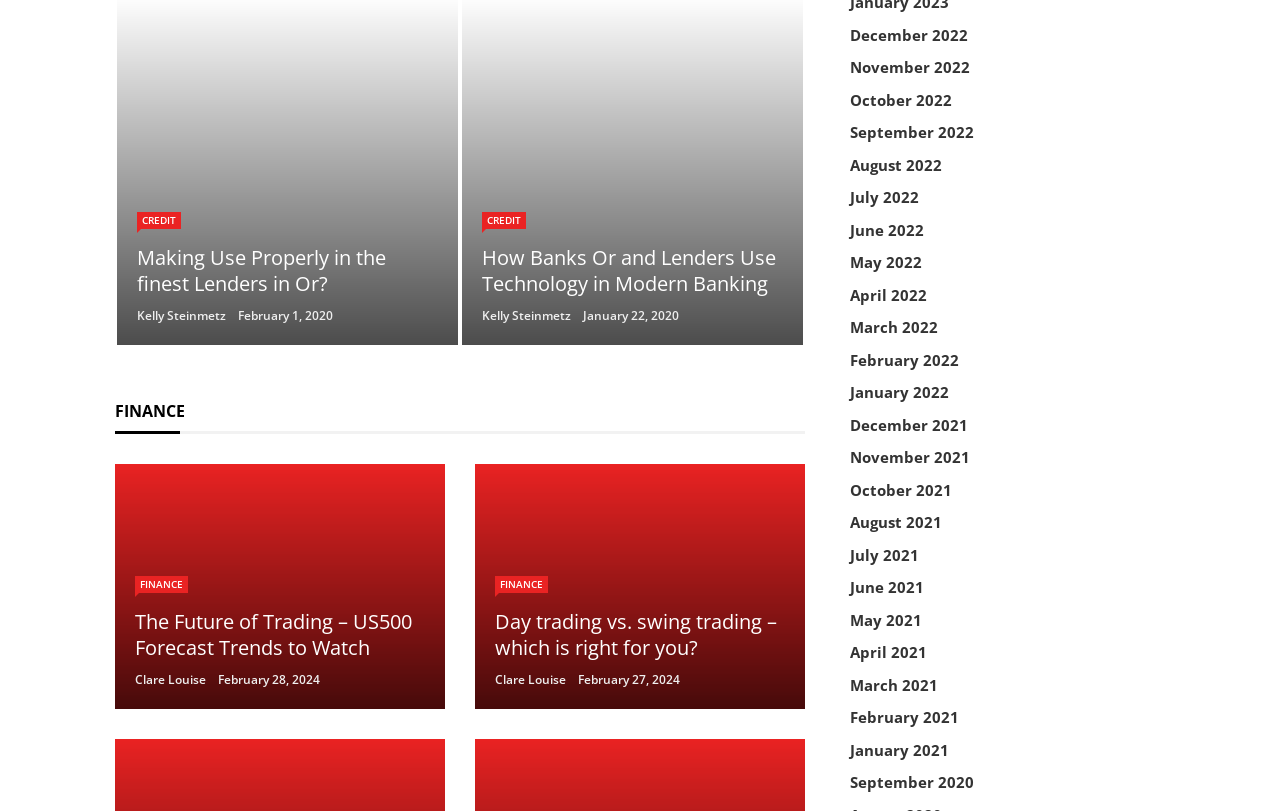Please provide a brief answer to the question using only one word or phrase: 
What is the date of the article 'Everything About Credit Restoration Services You Need To Know'?

January 2, 2020